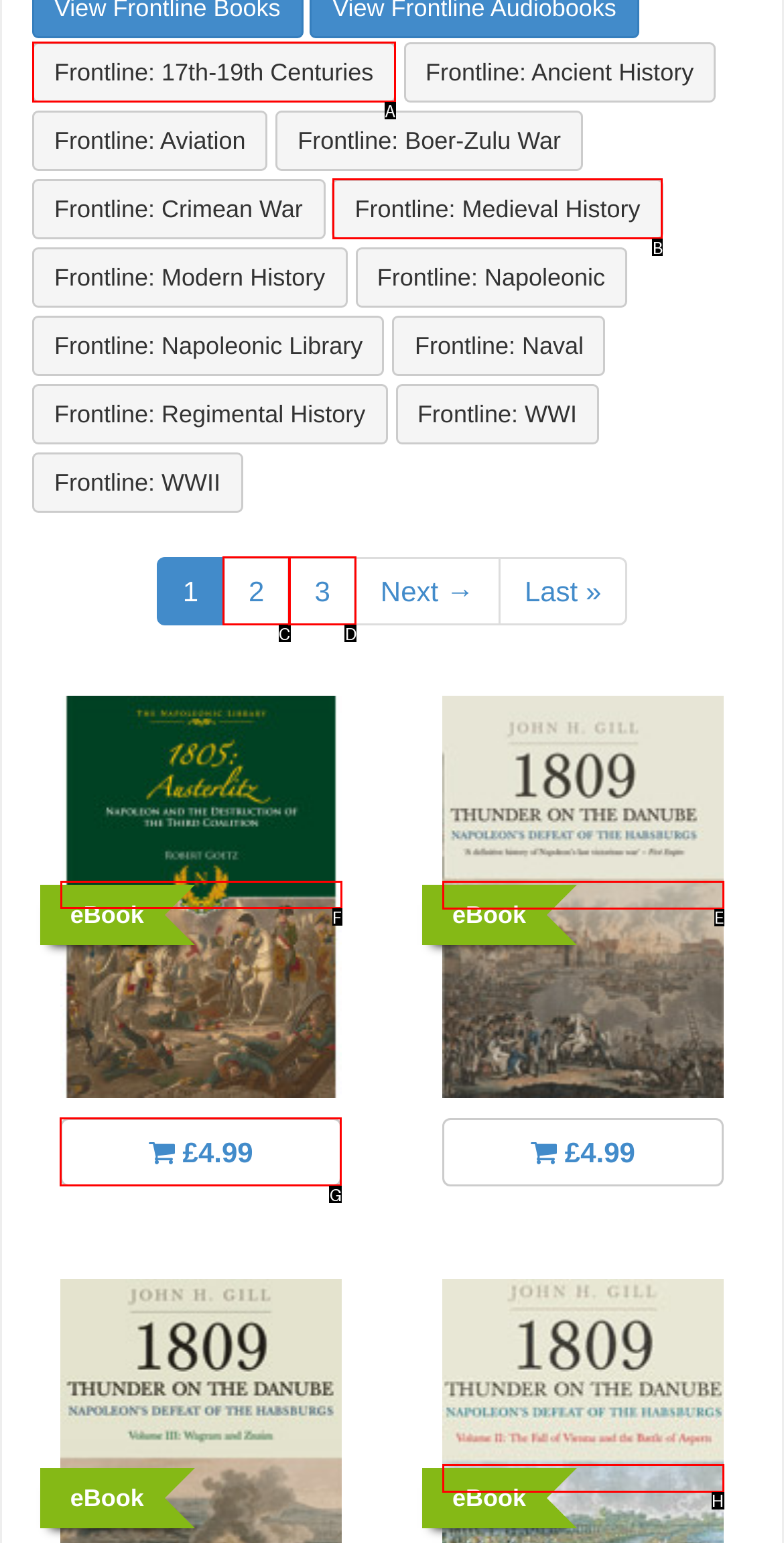Show which HTML element I need to click to perform this task: View eBook details Answer with the letter of the correct choice.

F